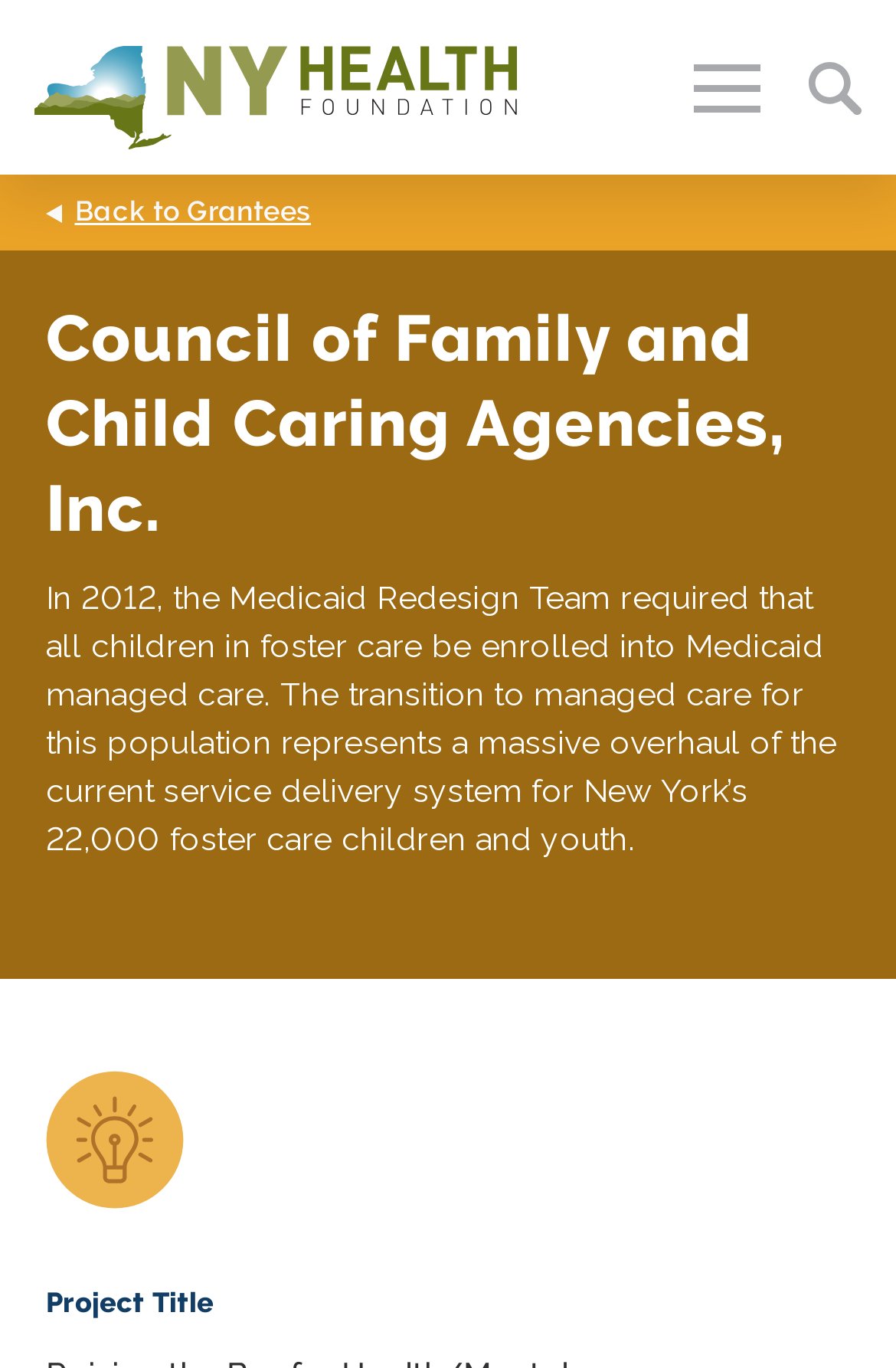Kindly determine the bounding box coordinates for the clickable area to achieve the given instruction: "Apply for 'Funding'".

[0.153, 0.825, 0.944, 0.858]